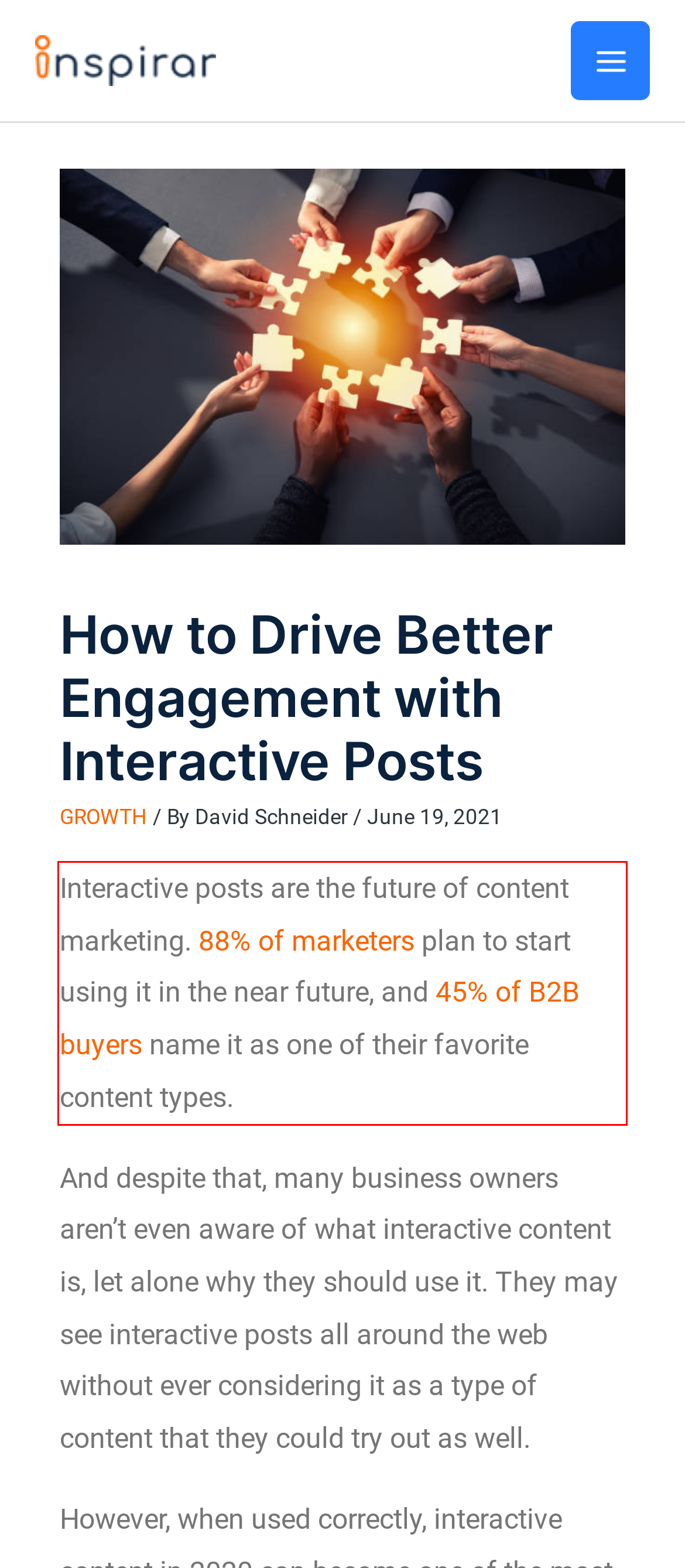Perform OCR on the text inside the red-bordered box in the provided screenshot and output the content.

Interactive posts are the future of content marketing. 88% of marketers plan to start using it in the near future, and 45% of B2B buyers name it as one of their favorite content types.